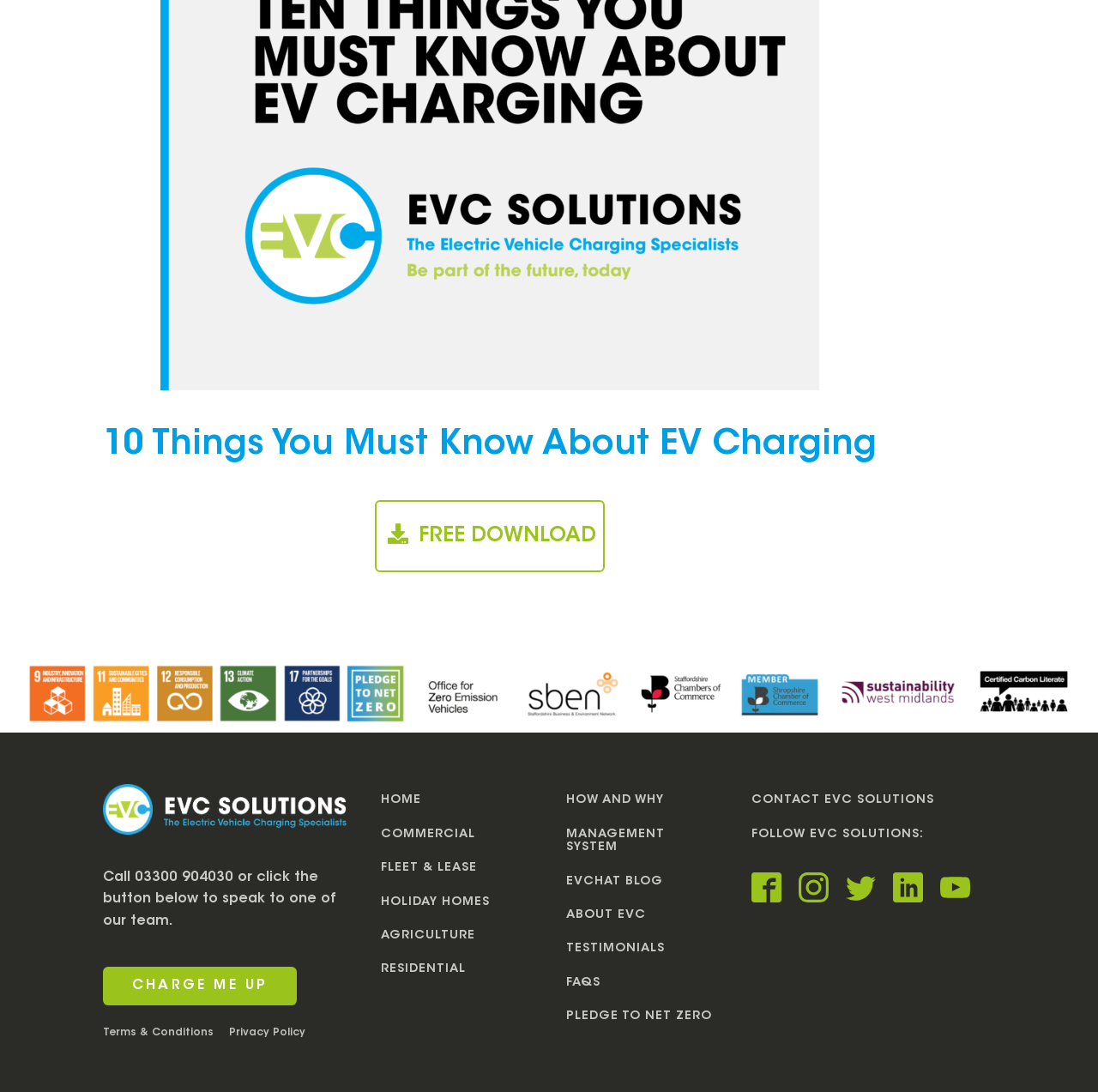Determine the bounding box coordinates of the clickable area required to perform the following instruction: "Contact EVC Solutions". The coordinates should be represented as four float numbers between 0 and 1: [left, top, right, bottom].

[0.684, 0.728, 0.851, 0.74]